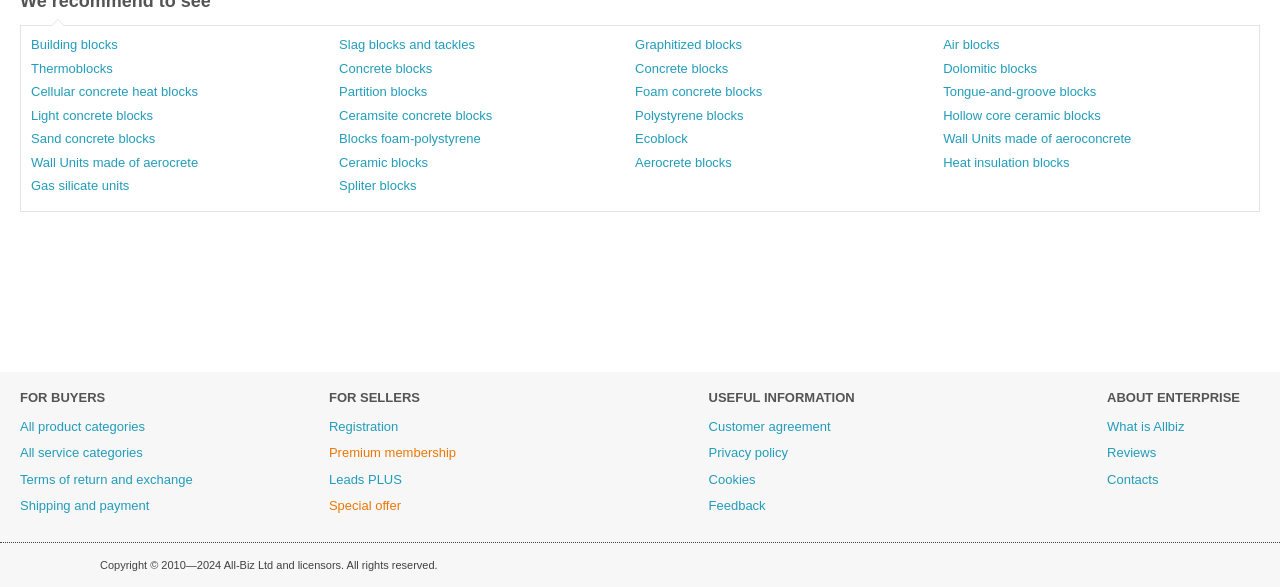Determine the bounding box coordinates for the clickable element required to fulfill the instruction: "Enter your email". Provide the coordinates as four float numbers between 0 and 1, i.e., [left, top, right, bottom].

None